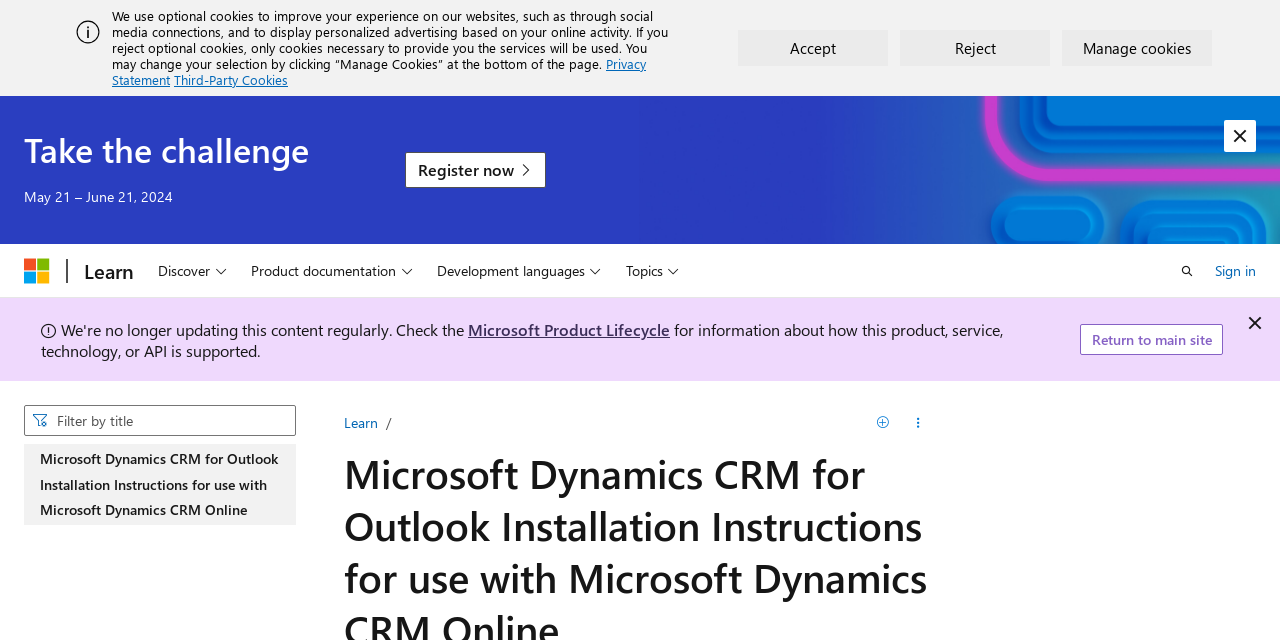For the following element description, predict the bounding box coordinates in the format (top-left x, top-left y, bottom-right x, bottom-right y). All values should be floating point numbers between 0 and 1. Description: Learn

[0.269, 0.645, 0.295, 0.675]